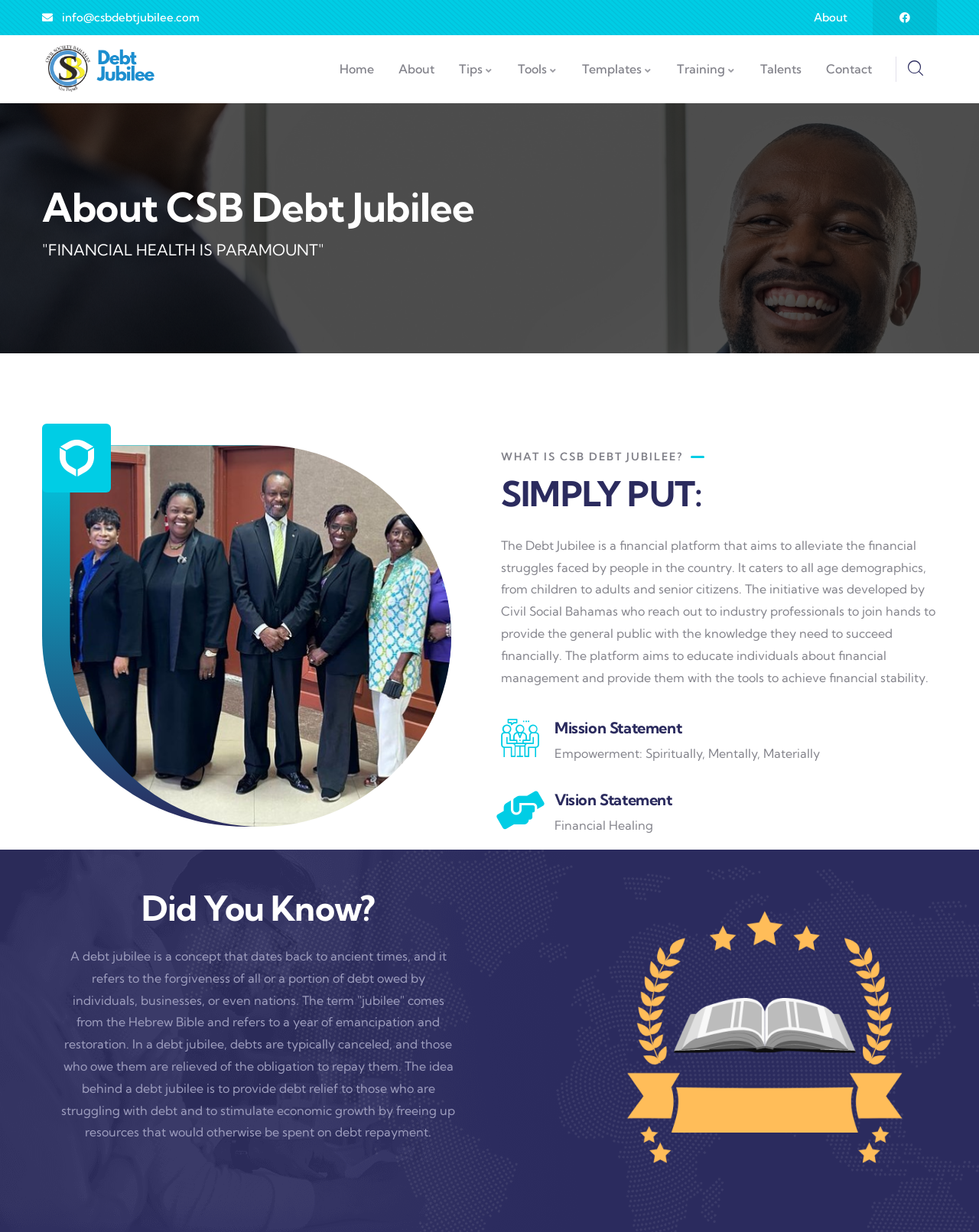Give an in-depth explanation of the webpage layout and content.

The webpage is about CSB Debt Jubilee, an organization that aims to alleviate financial struggles faced by people. At the top left, there is a link to "info@csbdebtjubilee.com" and a link to "About" at the top right. Below these links, there are social media links, including Facebook, and a navigation menu with links to "Home", "About", "Tips", "Tools", "Templates", "Training", "Talents", and "Contact".

The main content of the page starts with a heading "About CSB Debt Jubilee" followed by a quote "FINANCIAL HEALTH IS PARAMOUNT". Below this, there is a section that explains what CSB Debt Jubilee is, which is a financial platform that aims to educate individuals about financial management and provide them with the tools to achieve financial stability.

Further down, there are sections for the mission statement, "Empowerment: Spiritually, Mentally, Materially", and the vision statement, "Financial Healing". The page also includes a section titled "Did You Know?" which provides information about the concept of debt jubilee, its origins, and its purpose.

On the right side of the page, there is an image, "Untitled design (37)". The overall layout of the page is organized, with clear headings and concise text, making it easy to navigate and understand the content.